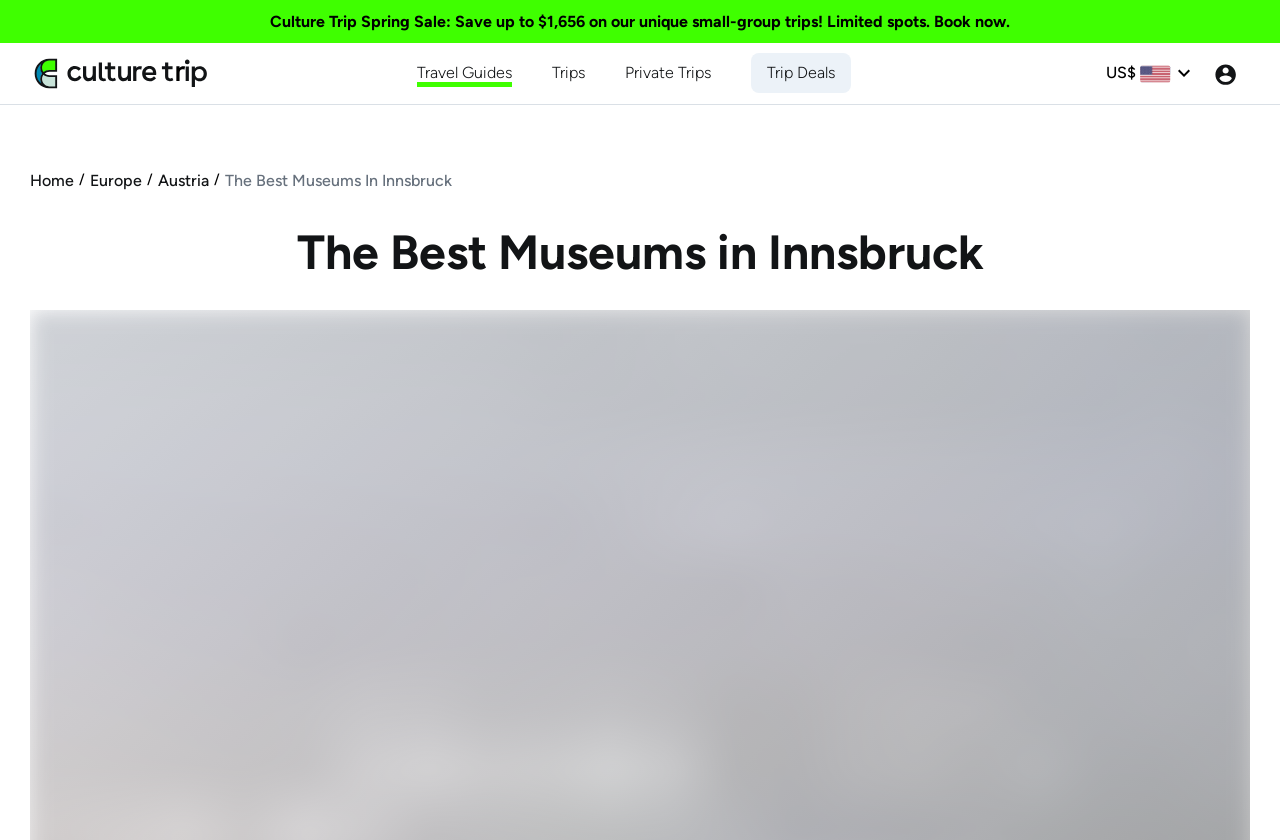Illustrate the webpage with a detailed description.

The webpage is about a travel guide, specifically focusing on the best museums in Innsbruck, Austria. At the top left corner, there is a link to a Culture Trip Spring Sale, promoting a limited-time offer to save up to $1,656 on unique small-group trips. Next to it, there is a Culture Trip logo, which is an image. 

Below the logo, there are four links in a row, namely "Travel Guides", "Trips", "Private Trips", and "Trip Deals", which are likely navigation links to other sections of the website. 

On the right side of the top section, there is a currency indicator, showing "US$" with a currency icon next to it, and another small image. A "Name" button is located at the top right corner, which contains an image.

Below the top section, there is a breadcrumb navigation menu, showing the path "Home" > "Europe" > "Austria" > "The Best Museums In Innsbruck". 

The main content of the webpage starts with a heading "The Best Museums in Innsbruck", which is centered at the top of the main section.